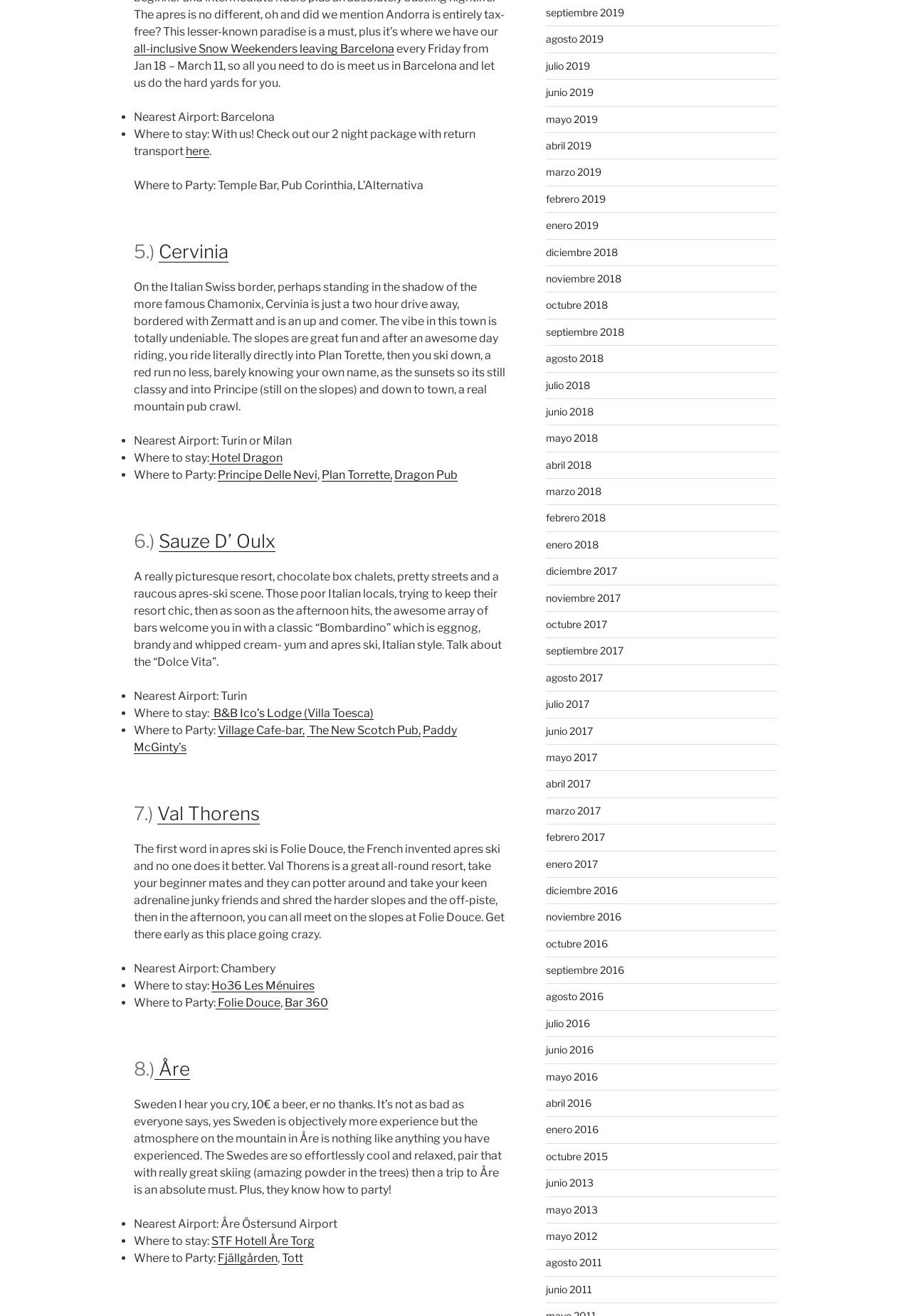Locate the bounding box of the UI element described in the following text: "Ho36 Les Ménuires".

[0.232, 0.744, 0.345, 0.754]